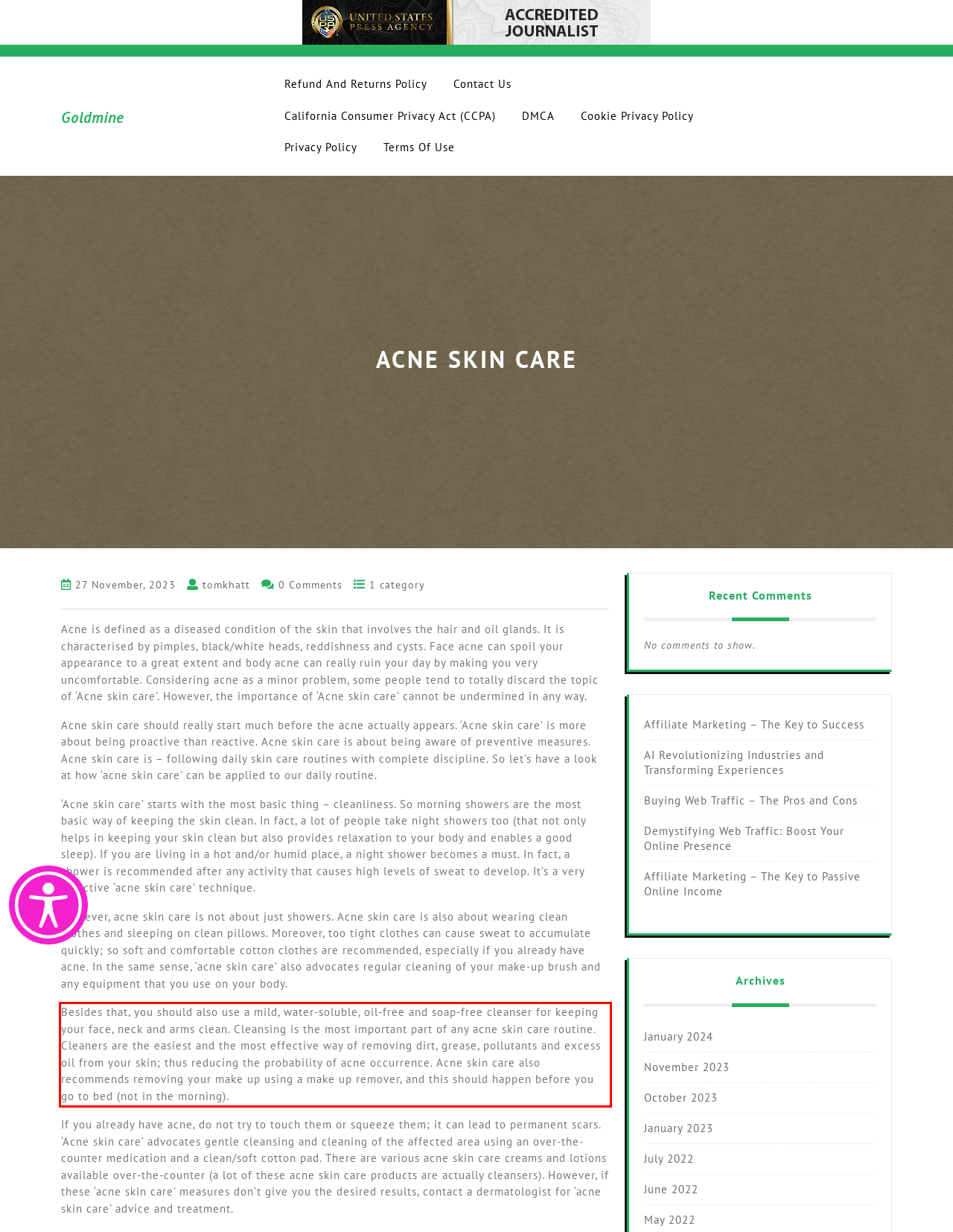Given a webpage screenshot, identify the text inside the red bounding box using OCR and extract it.

Besides that, you should also use a mild, water-soluble, oil-free and soap-free cleanser for keeping your face, neck and arms clean. Cleansing is the most important part of any acne skin care routine. Cleaners are the easiest and the most effective way of removing dirt, grease, pollutants and excess oil from your skin; thus reducing the probability of acne occurrence. Acne skin care also recommends removing your make up using a make up remover, and this should happen before you go to bed (not in the morning).